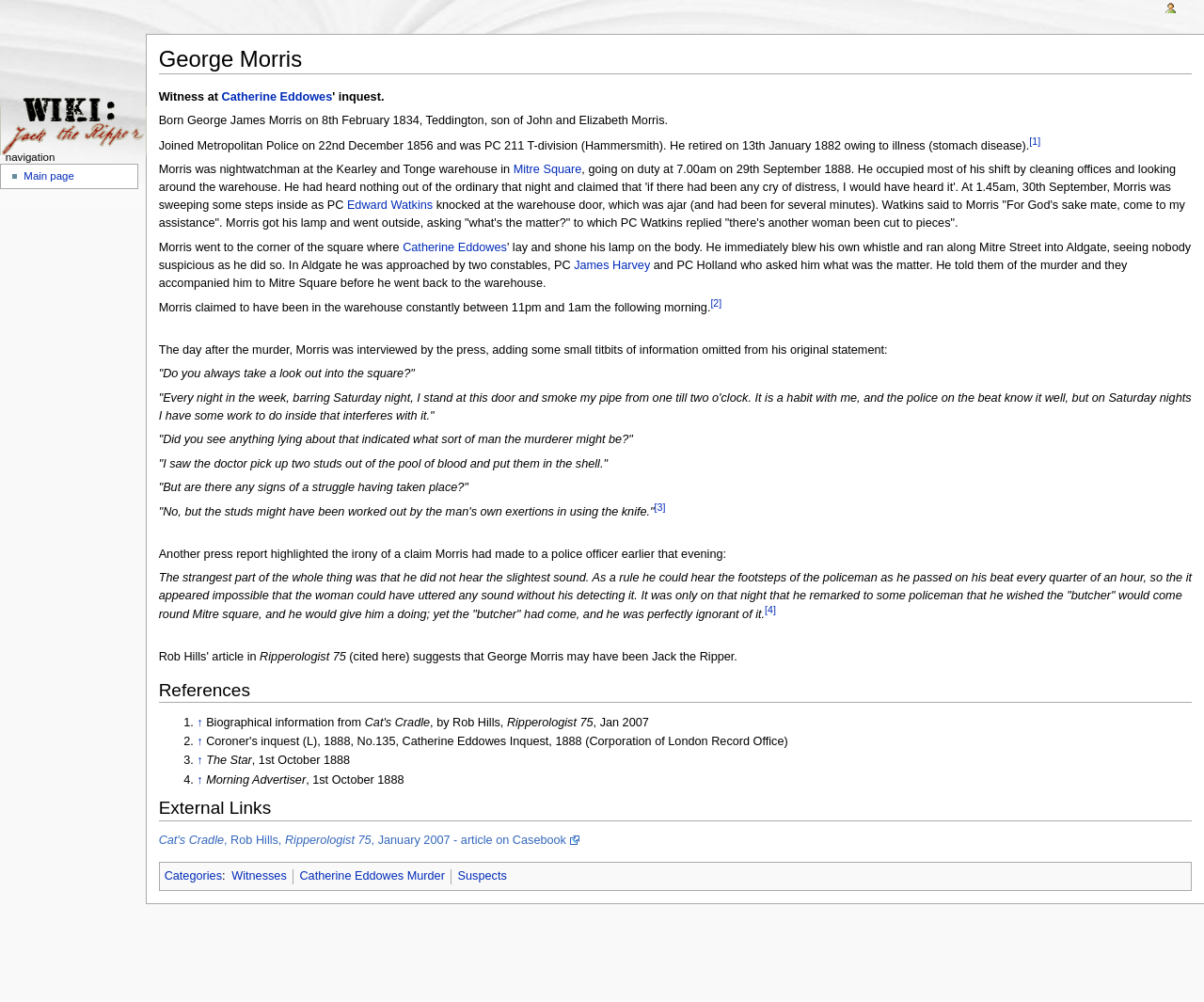Locate the bounding box coordinates of the element that should be clicked to fulfill the instruction: "Visit the main page".

[0.0, 0.0, 0.121, 0.146]